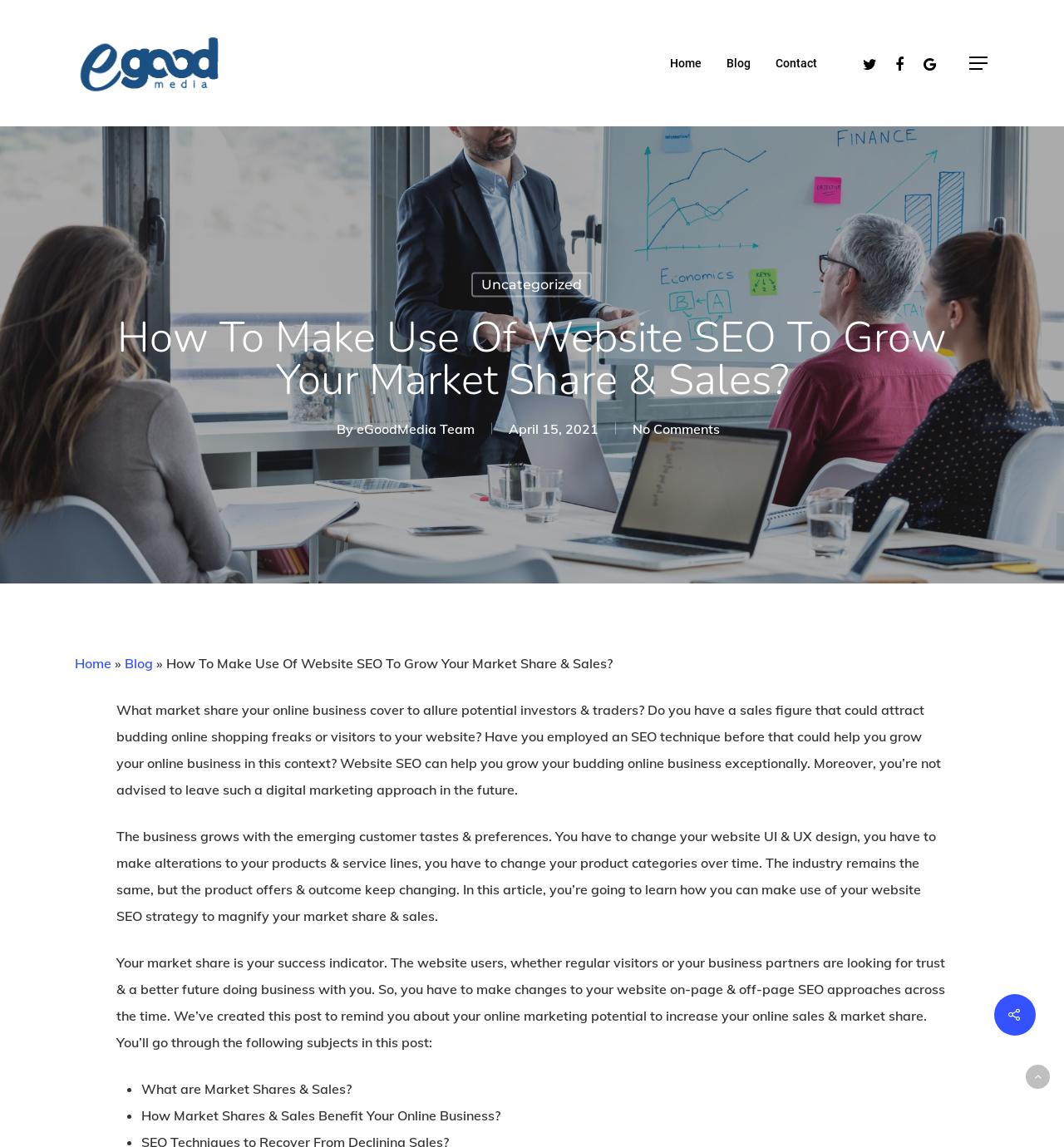Please answer the following question using a single word or phrase: 
What is the indicator of a business's success?

Market share